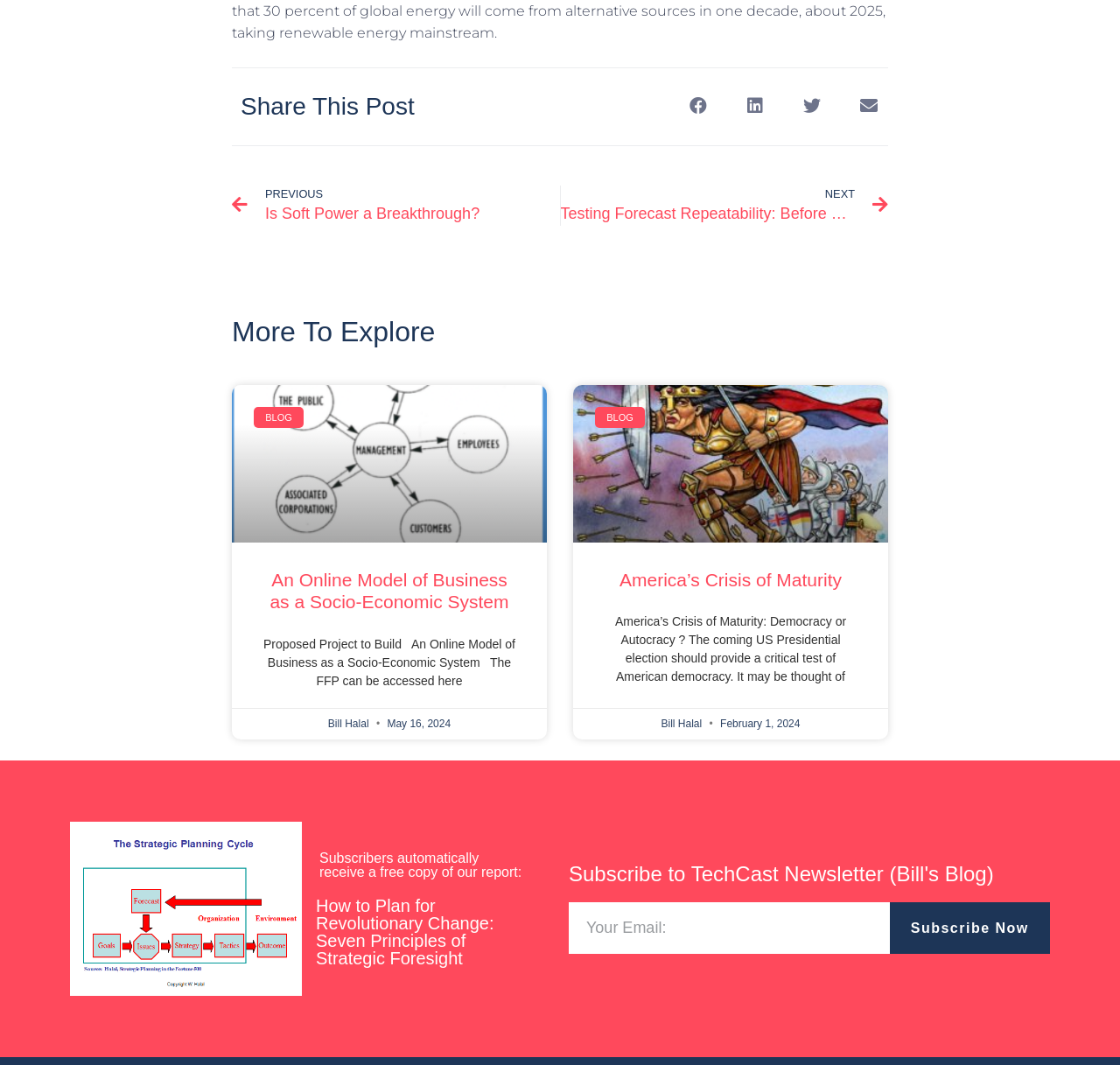Provide the bounding box coordinates for the UI element that is described by this text: "America’s Crisis of Maturity". The coordinates should be in the form of four float numbers between 0 and 1: [left, top, right, bottom].

[0.553, 0.535, 0.752, 0.554]